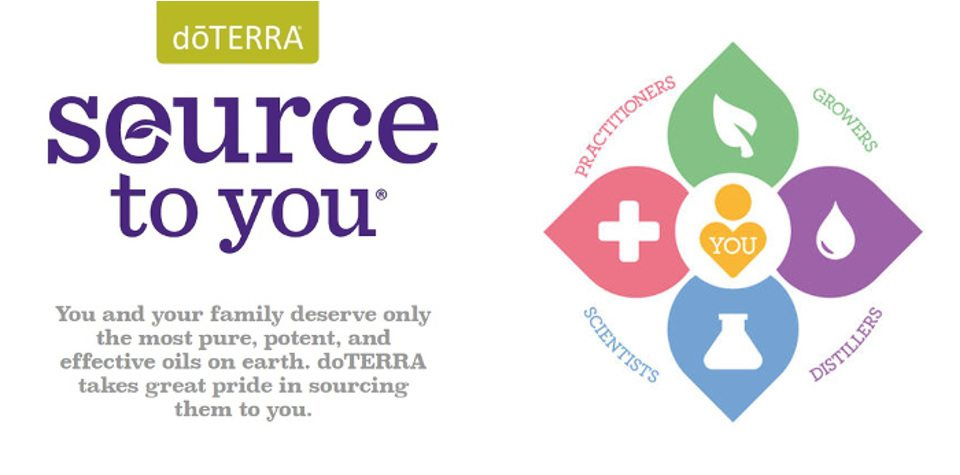What does dōTERRA take pride in?
Refer to the image and provide a concise answer in one word or phrase.

ensuring quality and transparency